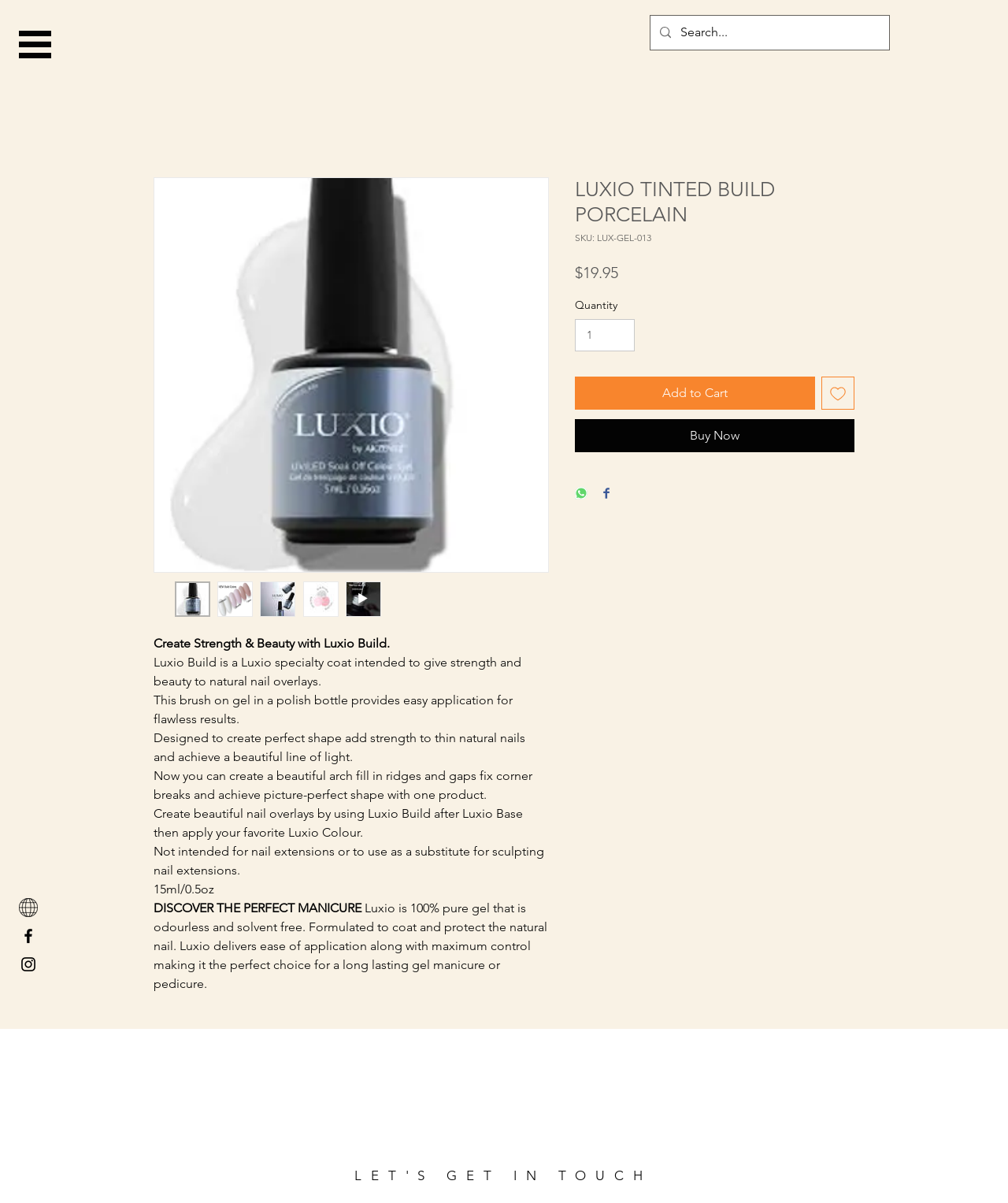Provide a thorough and detailed response to the question by examining the image: 
What is the quantity range for the product?

I found the quantity range for the product by looking at the spinbutton element with the text 'Quantity' which has a value range of 1 to 5, indicating that the user can select a quantity between 1 and 5.